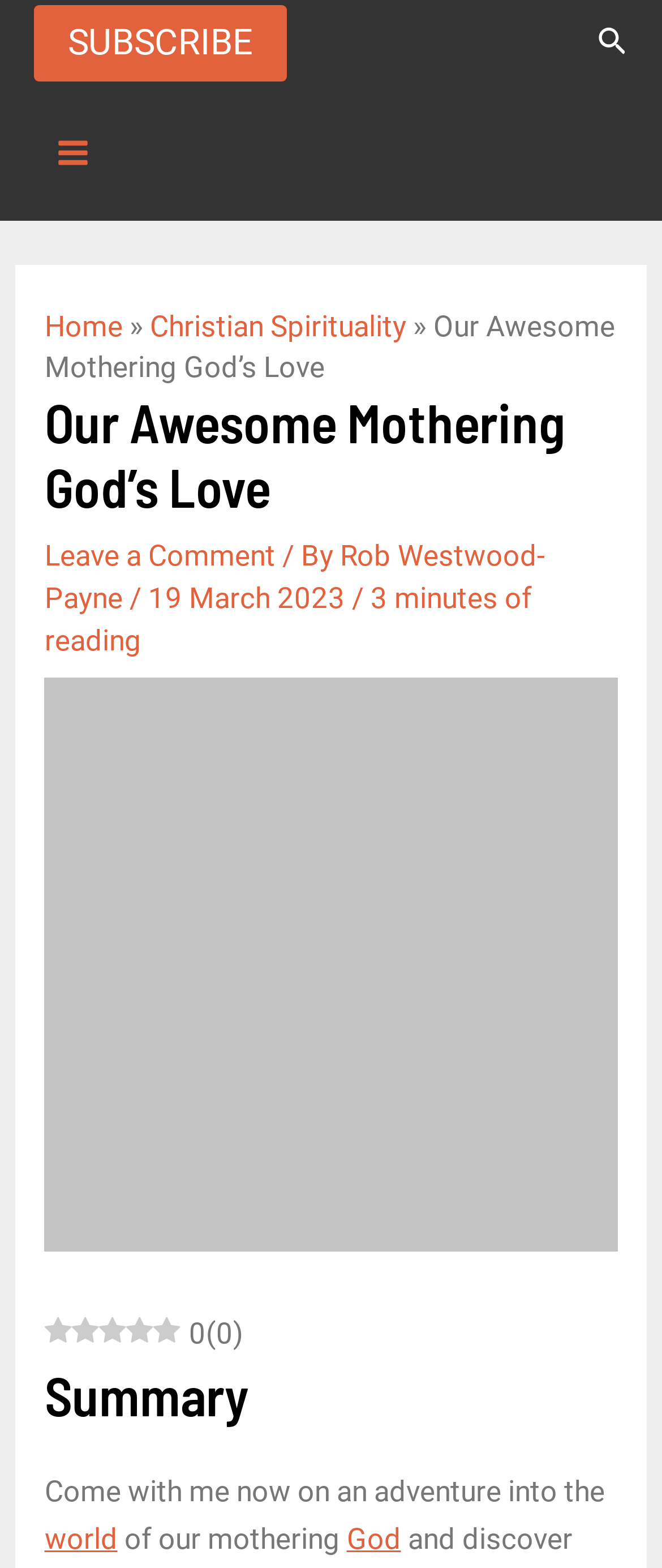Identify the bounding box of the UI component described as: "alt="Join SWAG on Discord."".

None